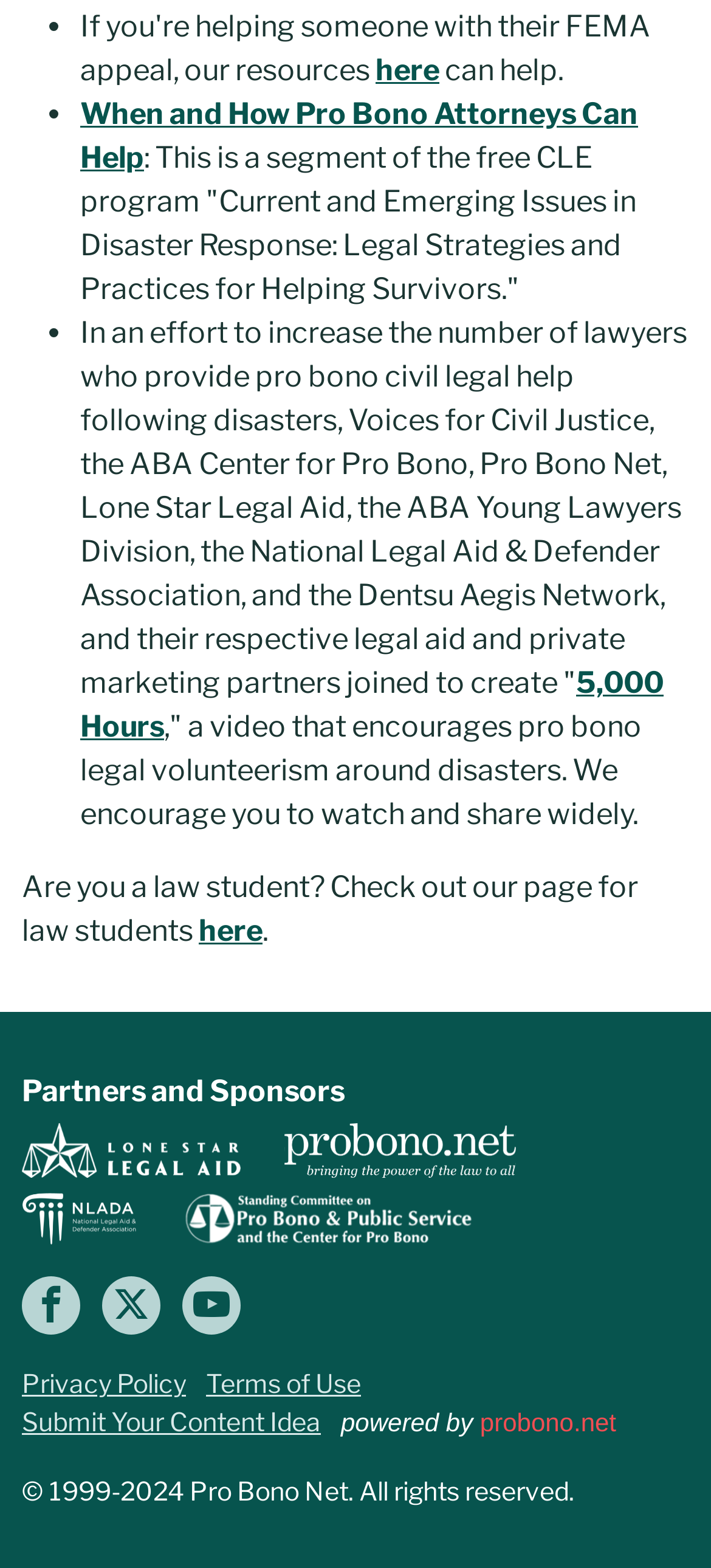Give a short answer using one word or phrase for the question:
How many partners and sponsors are listed on the webpage?

4